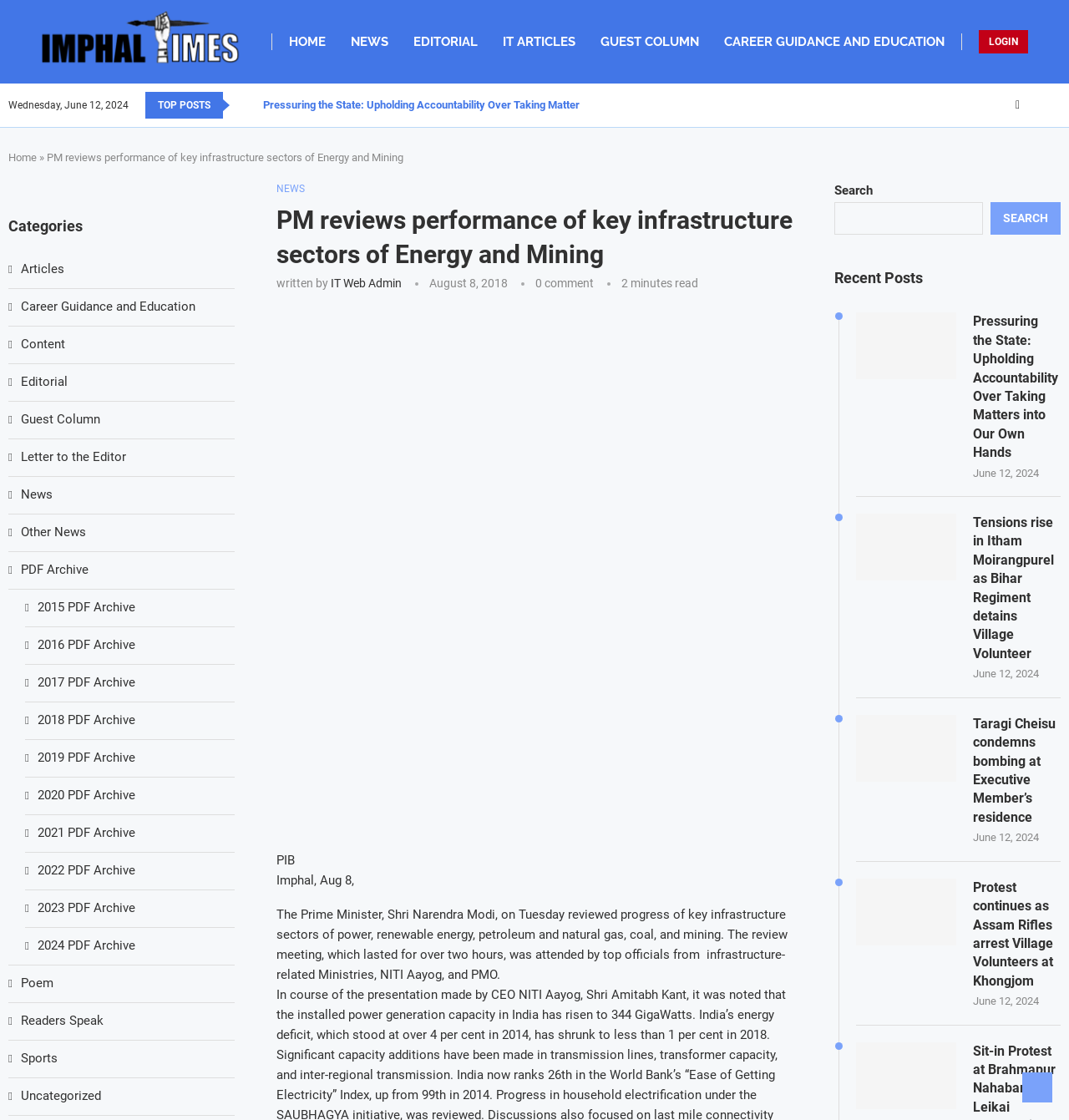Identify and provide the main heading of the webpage.

PM reviews performance of key infrastructure sectors of Energy and Mining